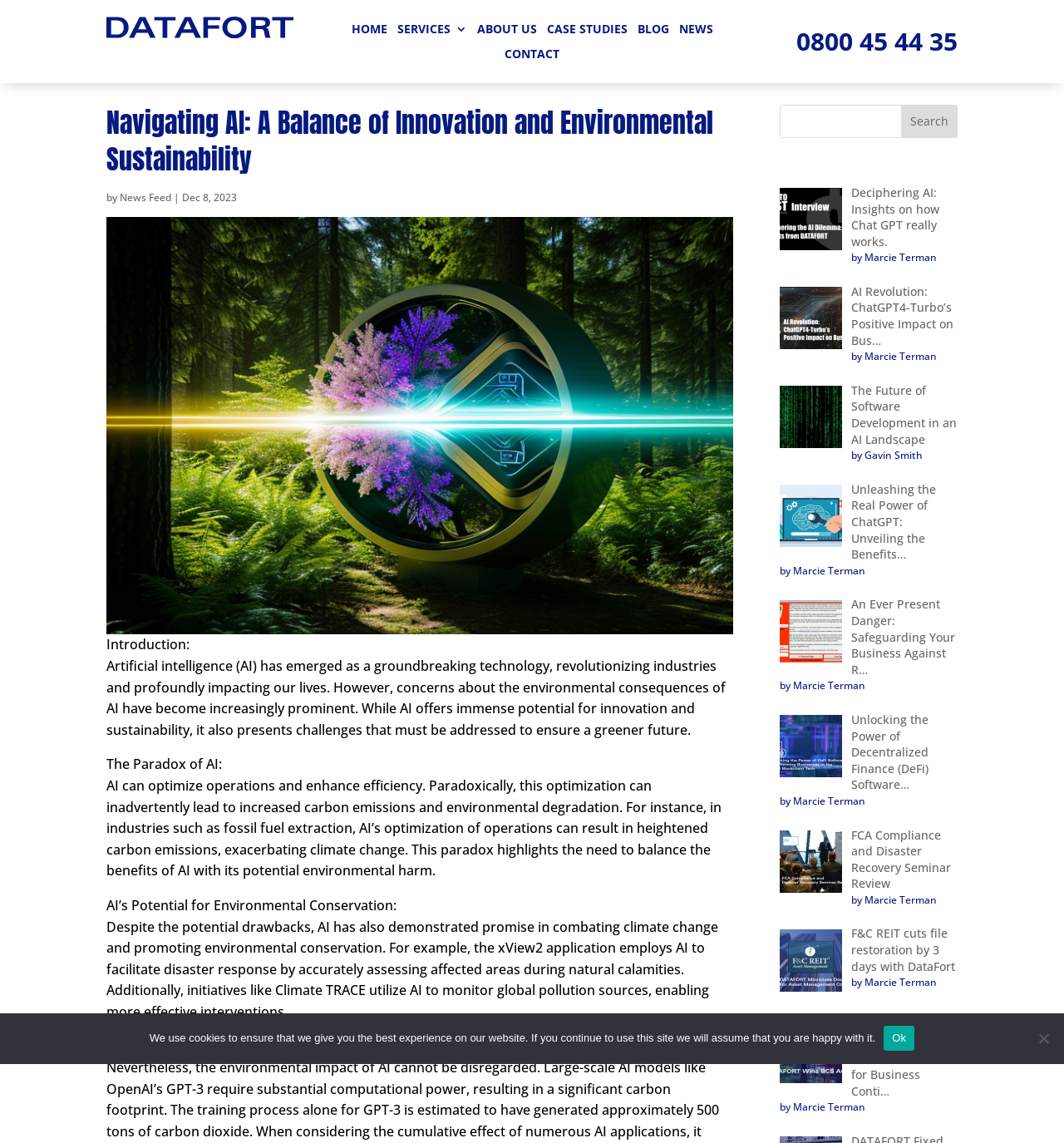Given the element description, predict the bounding box coordinates in the format (top-left x, top-left y, bottom-right x, bottom-right y), using floating point numbers between 0 and 1: About us

[0.448, 0.02, 0.504, 0.036]